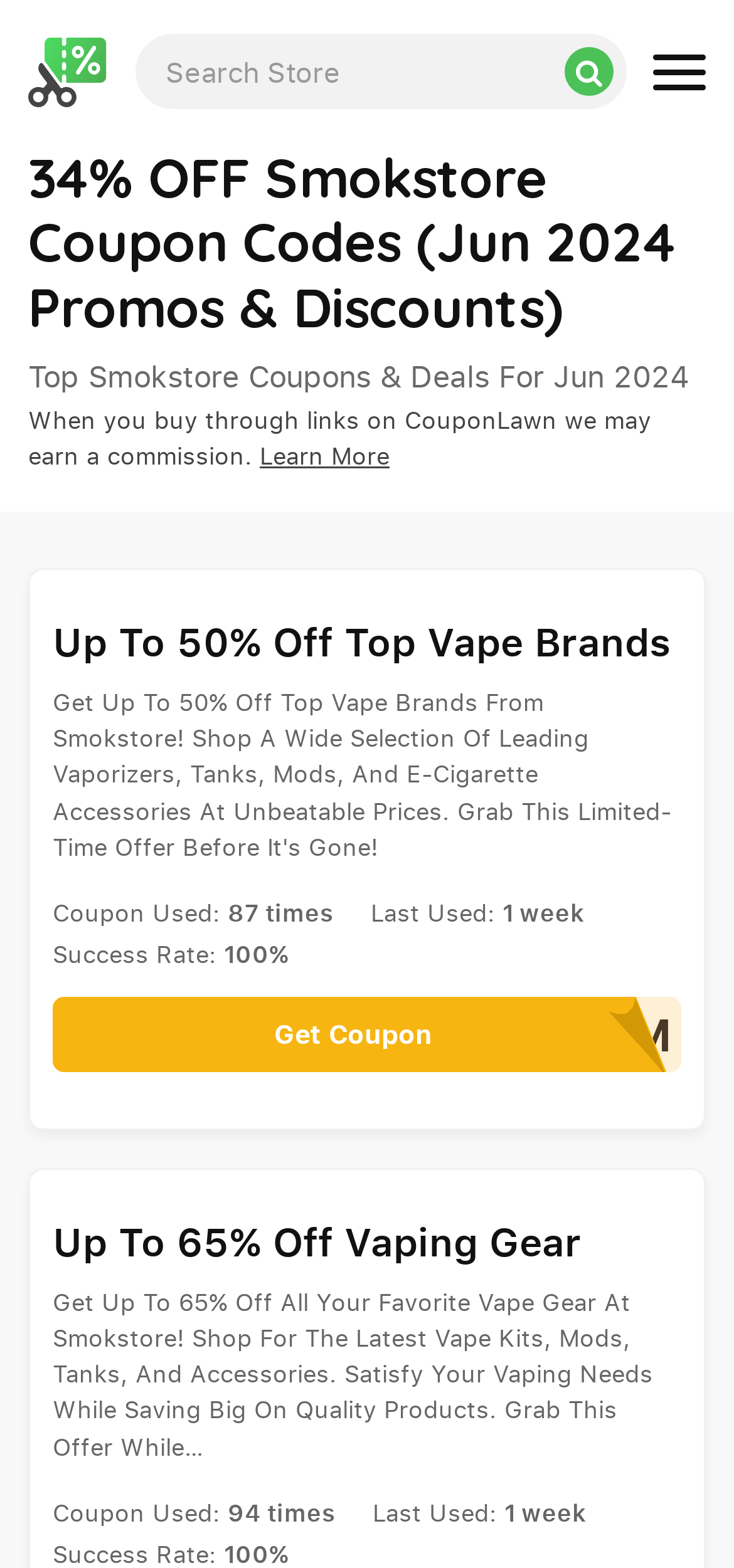Detail the features and information presented on the webpage.

The webpage appears to be a coupon and discount platform, specifically focused on Smokstore deals and coupons for June 2024. At the top left corner, there is a logo image and a link to the logo. Next to the logo, there is a search box with a placeholder text "Search Store". On the right side of the search box, there are two buttons, likely for navigation or filtering purposes.

Below the search box and logo, there is a prominent heading that reads "34% OFF Smokstore Coupon Codes (Jun 2024 Promos & Discounts)". This is followed by another heading that says "Top Smokstore Coupons & Deals For Jun 2024". A short paragraph of text explains that the website may earn a commission when users buy through links on the platform.

The main content of the webpage is divided into sections, each highlighting a specific coupon or deal. The first section is titled "Up To 50% Off Top Vape Brands" and includes details such as the number of times the coupon was used (87 times) and the last time it was used (1 week ago). There is also a link to get the coupon.

Below this section, there is another section titled "Up To 65% Off Vaping Gear" with a similar layout, including details about the coupon and a link to get it. This section also includes a longer paragraph of text describing the offer and encouraging users to take advantage of it.

Throughout the webpage, there are multiple links and buttons, likely leading to more coupon codes, deals, or product pages. The overall layout is organized, with clear headings and concise text, making it easy to navigate and find relevant information.